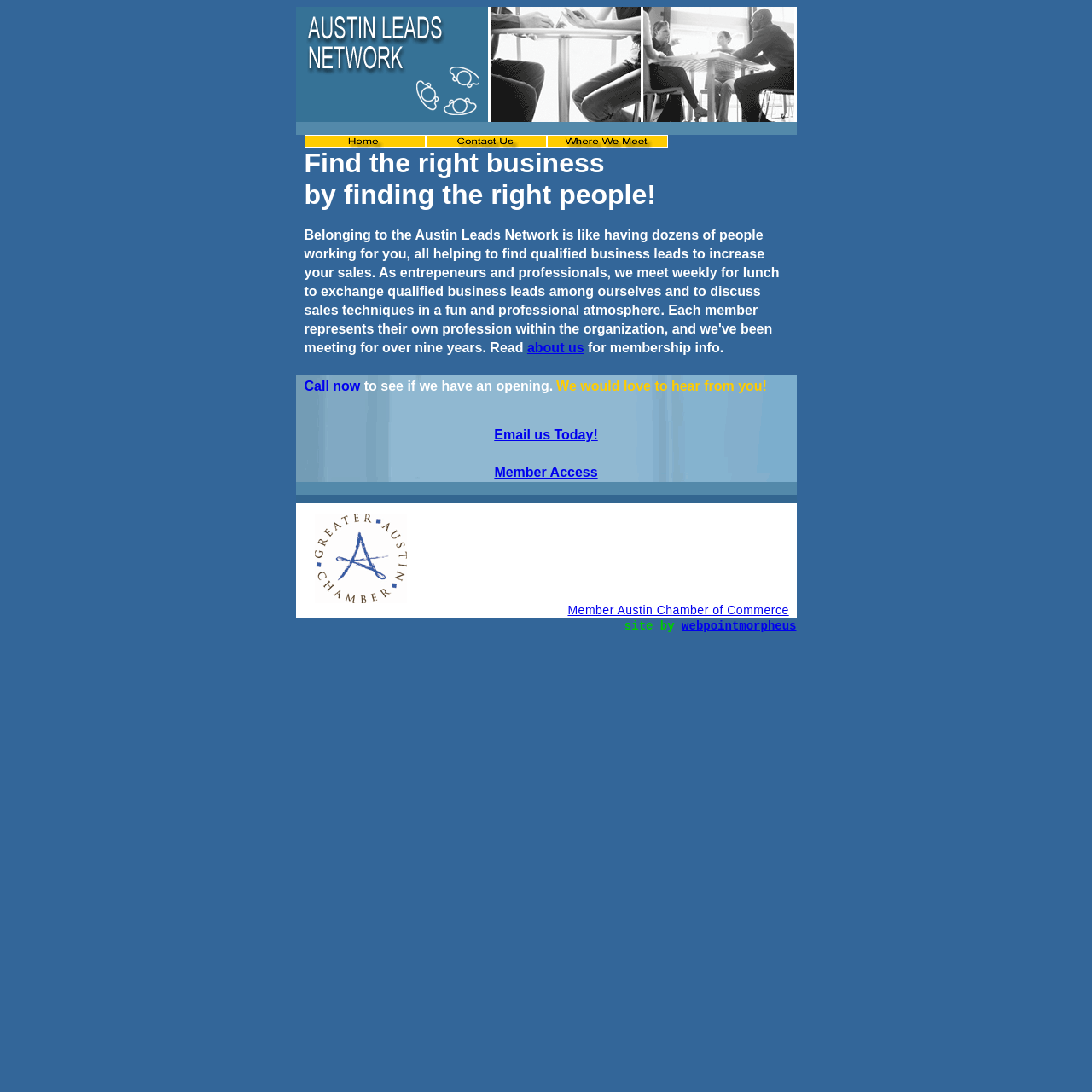Please locate the bounding box coordinates of the region I need to click to follow this instruction: "Call now to see if we have an opening".

[0.279, 0.347, 0.33, 0.36]